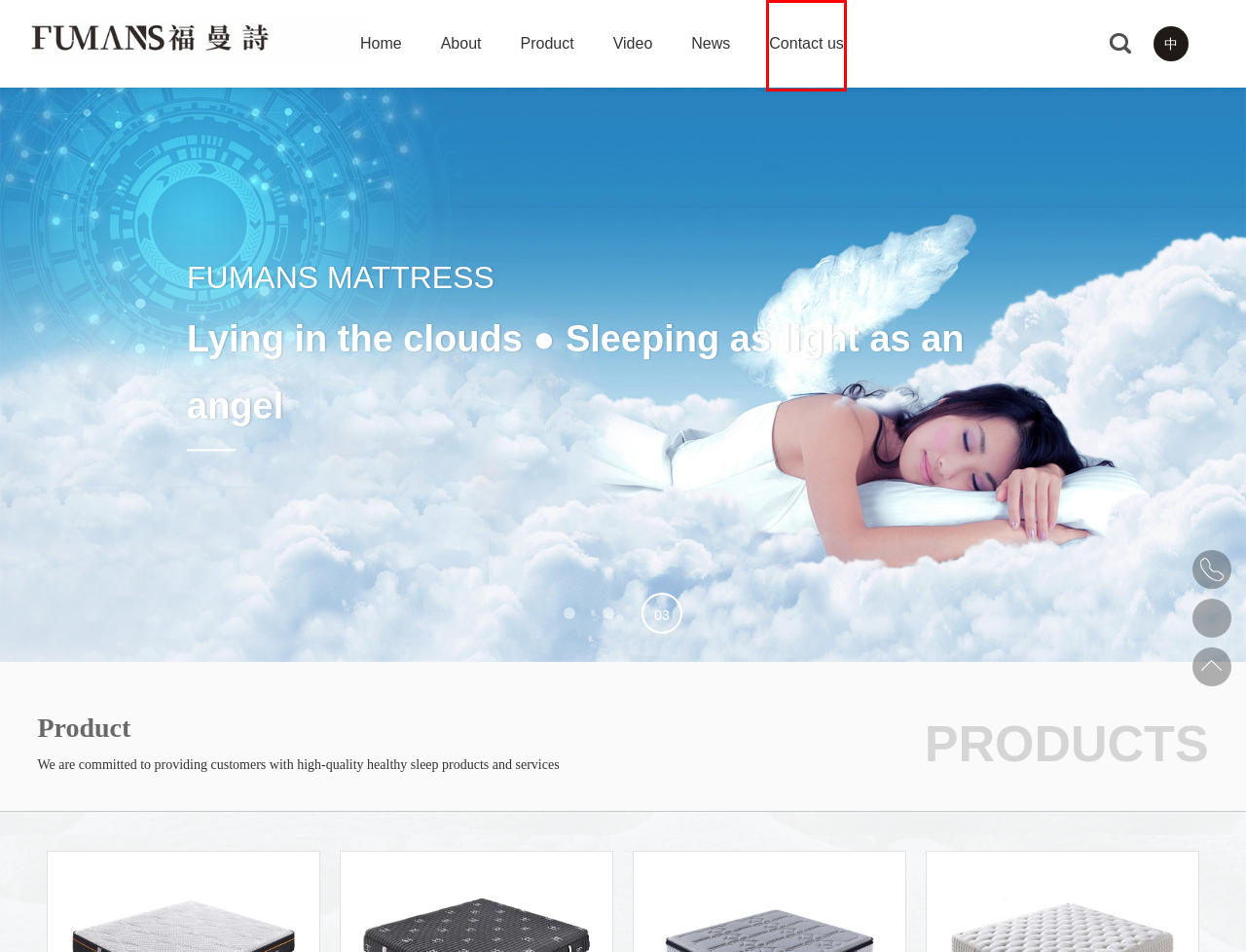Look at the screenshot of a webpage where a red rectangle bounding box is present. Choose the webpage description that best describes the new webpage after clicking the element inside the red bounding box. Here are the candidates:
A. Congratulations to the successful launch of ..._Foshan Fumanshi Furniture Co., Ltd.
B. 佛山市福曼诗家具有限公司
C. Honor_Foshan Fumanshi Furniture Co., Ltd.
D. Foshan Fumanshi Furniture Co., Ltd._Foshan Fumanshi Furniture Co., Ltd.
E. A mattress that understands you  Let you..._Foshan Fumanshi Furniture Co., Ltd.
F. Contact_Foshan Fumanshi Furniture Co., Ltd.
G. About_Foshan Fumanshi Furniture Co., Ltd.
H. M236_Foshan Fumanshi Furniture Co., Ltd.

F